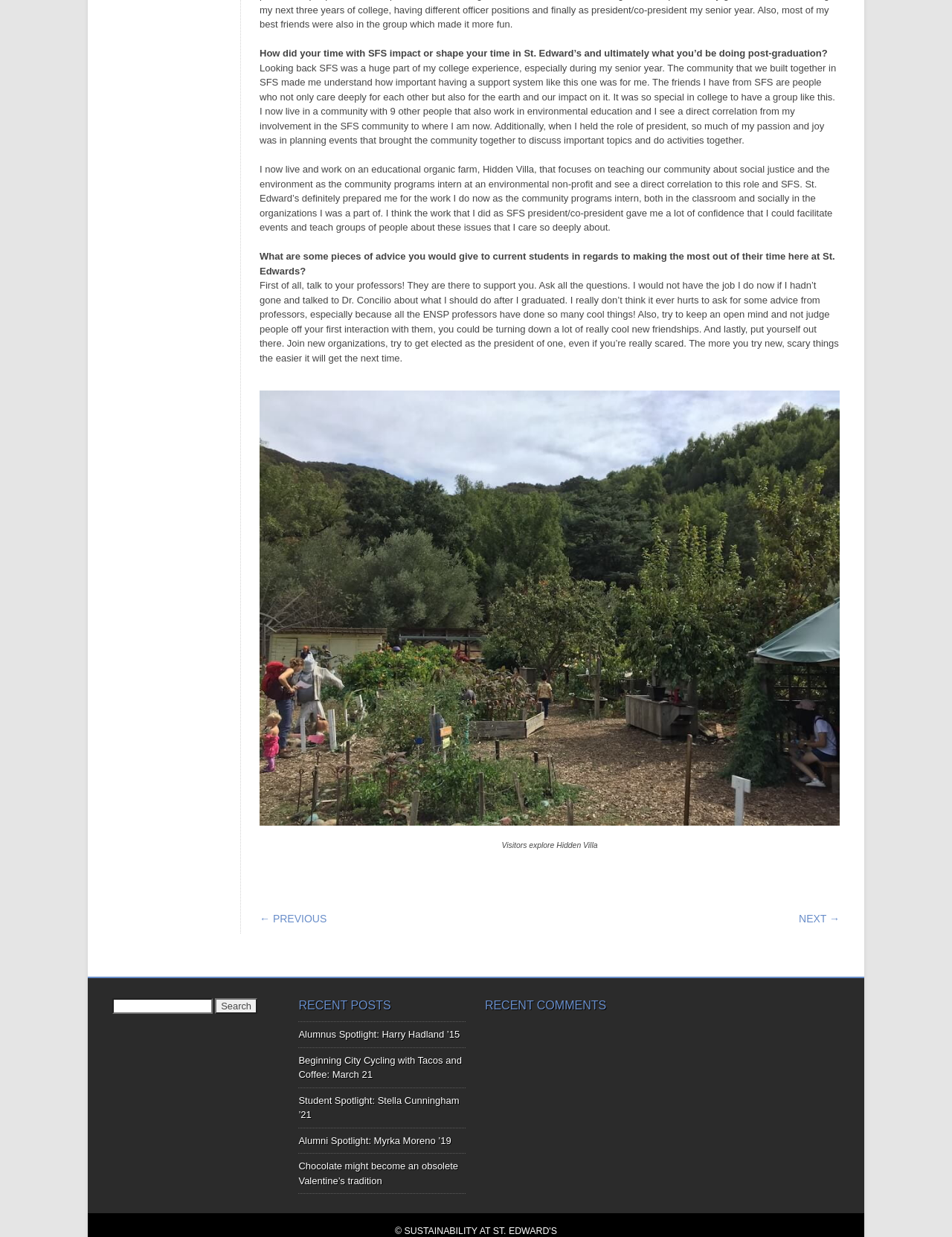Extract the bounding box of the UI element described as: "Student Spotlight: Stella Cunningham ’21".

[0.314, 0.885, 0.482, 0.906]